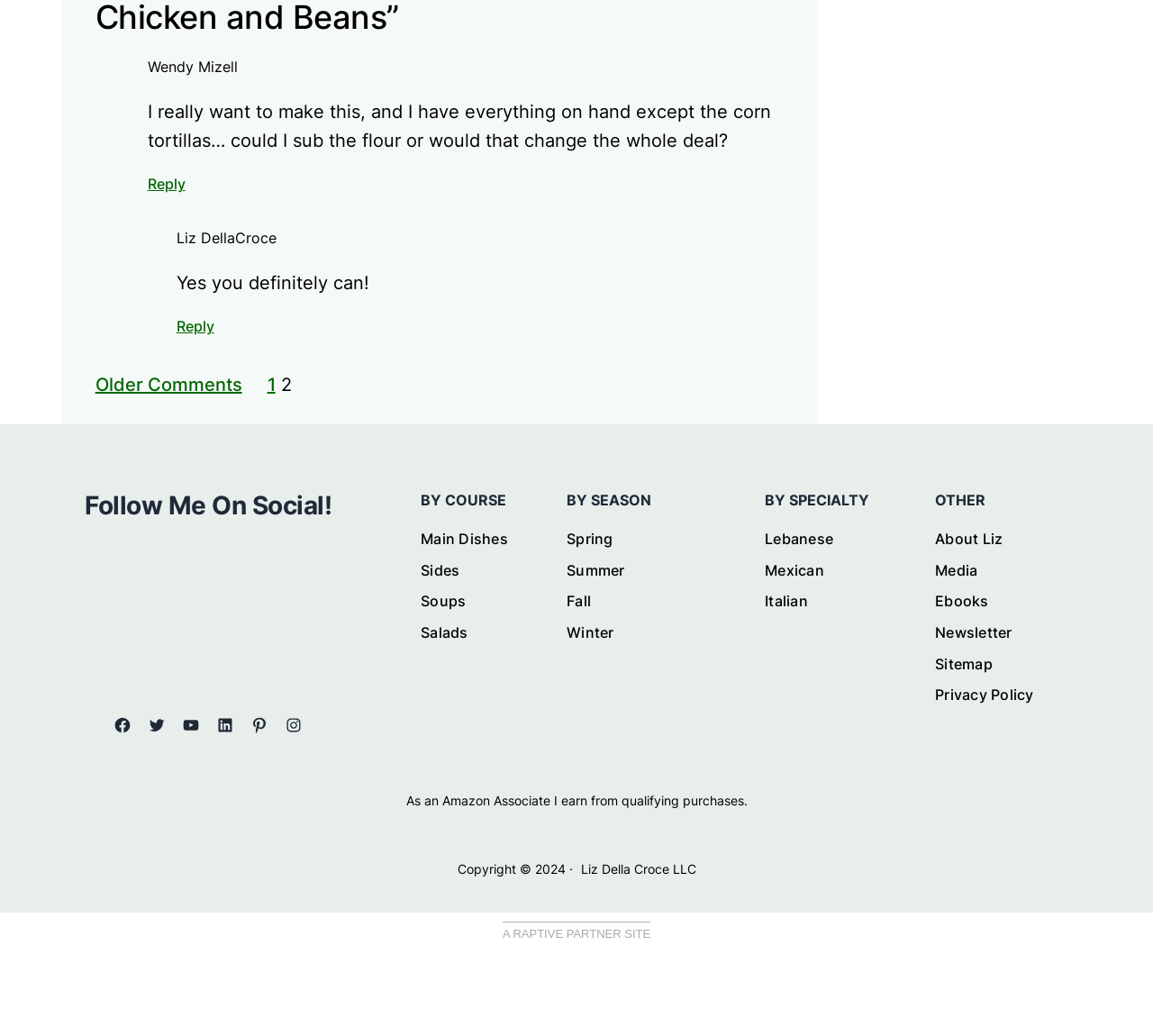Identify the bounding box coordinates of the clickable section necessary to follow the following instruction: "Follow on Facebook". The coordinates should be presented as four float numbers from 0 to 1, i.e., [left, top, right, bottom].

[0.098, 0.691, 0.114, 0.709]